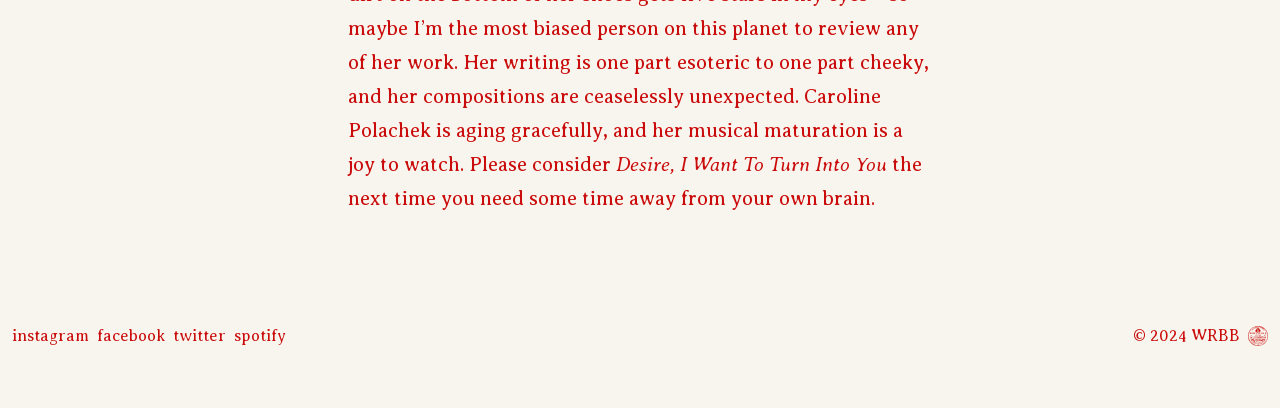Please respond in a single word or phrase: 
What is the name of the song or album?

Desire, I Want To Turn Into You